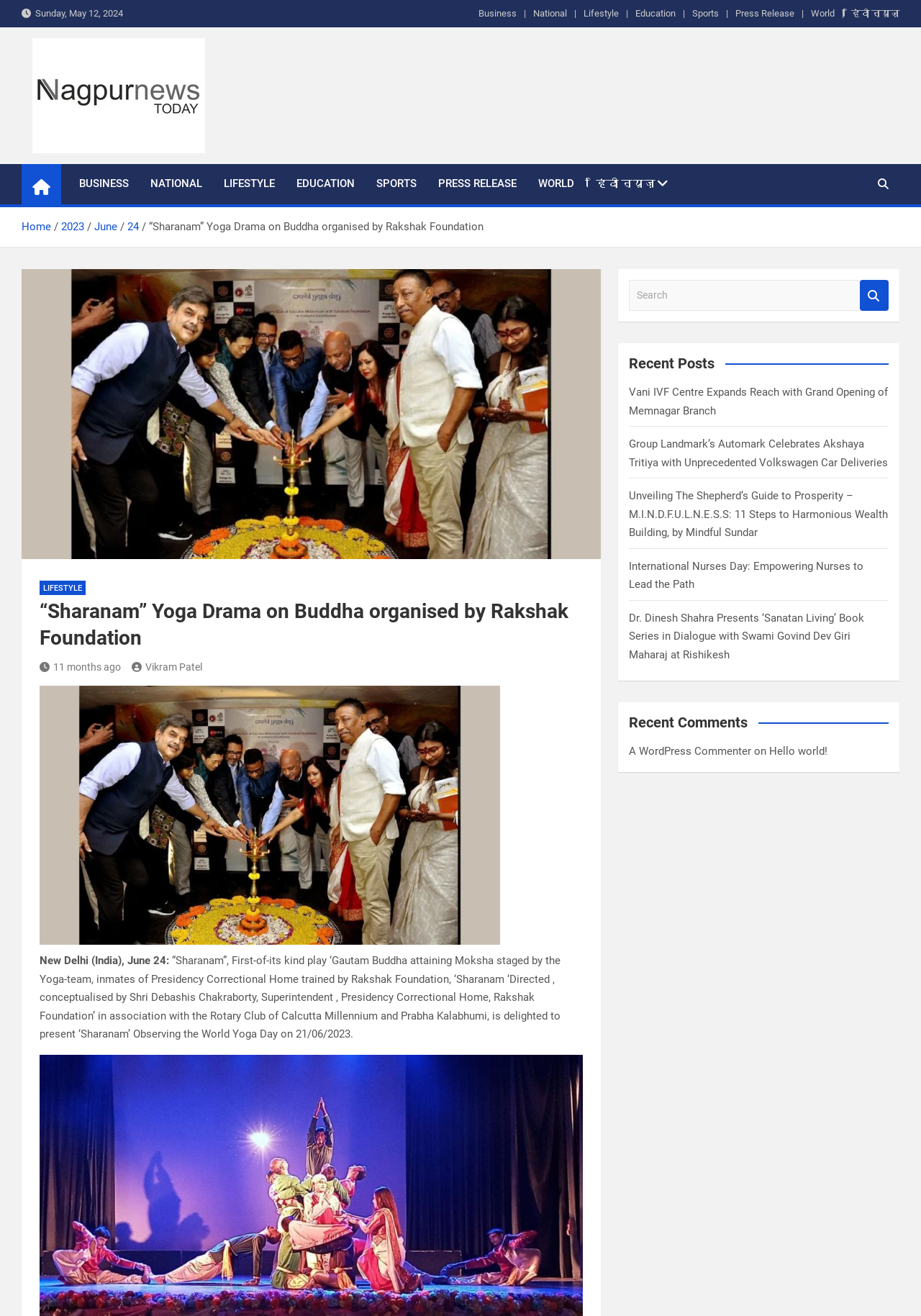Give a detailed overview of the webpage's appearance and contents.

The webpage appears to be a news article page, specifically featuring an article about a yoga drama event organized by Rakshak Foundation. At the top of the page, there is a date display showing "Sunday, May 12, 2024". Below this, there are several links to different news categories, including Business, National, Lifestyle, Education, Sports, Press Release, and World, as well as a link to Hindi news.

To the left of these links, there is a logo and a heading that reads "Nagpur News Today". Below this, there are several more links to news categories, including BUSINESS, NATIONAL, LIFESTYLE, EDUCATION, SPORTS, PRESS RELEASE, and WORLD, as well as a link to Hindi news.

In the main content area, there is a breadcrumb navigation bar showing the path "Home > 2023 > June > 24". Below this, there is a heading that reads "“Sharanam” Yoga Drama on Buddha organised by Rakshak Foundation". Next to this heading, there is a figure or image.

The main article content begins below this, with a heading that reads "“Sharanam” Yoga Drama on Buddha organised by Rakshak Foundation". The article text describes the event, including the staging of a play about Gautam Buddha attaining Moksha, and the involvement of the Rakshak Foundation and other organizations.

To the right of the article content, there is a search box with a button labeled "Search". Below this, there is a heading that reads "Recent Posts", followed by a list of links to other news articles. Further down, there is a heading that reads "Recent Comments", followed by a list of comments on articles.

At the very bottom of the page, there is a button with a magnifying glass icon, which is likely a search button.